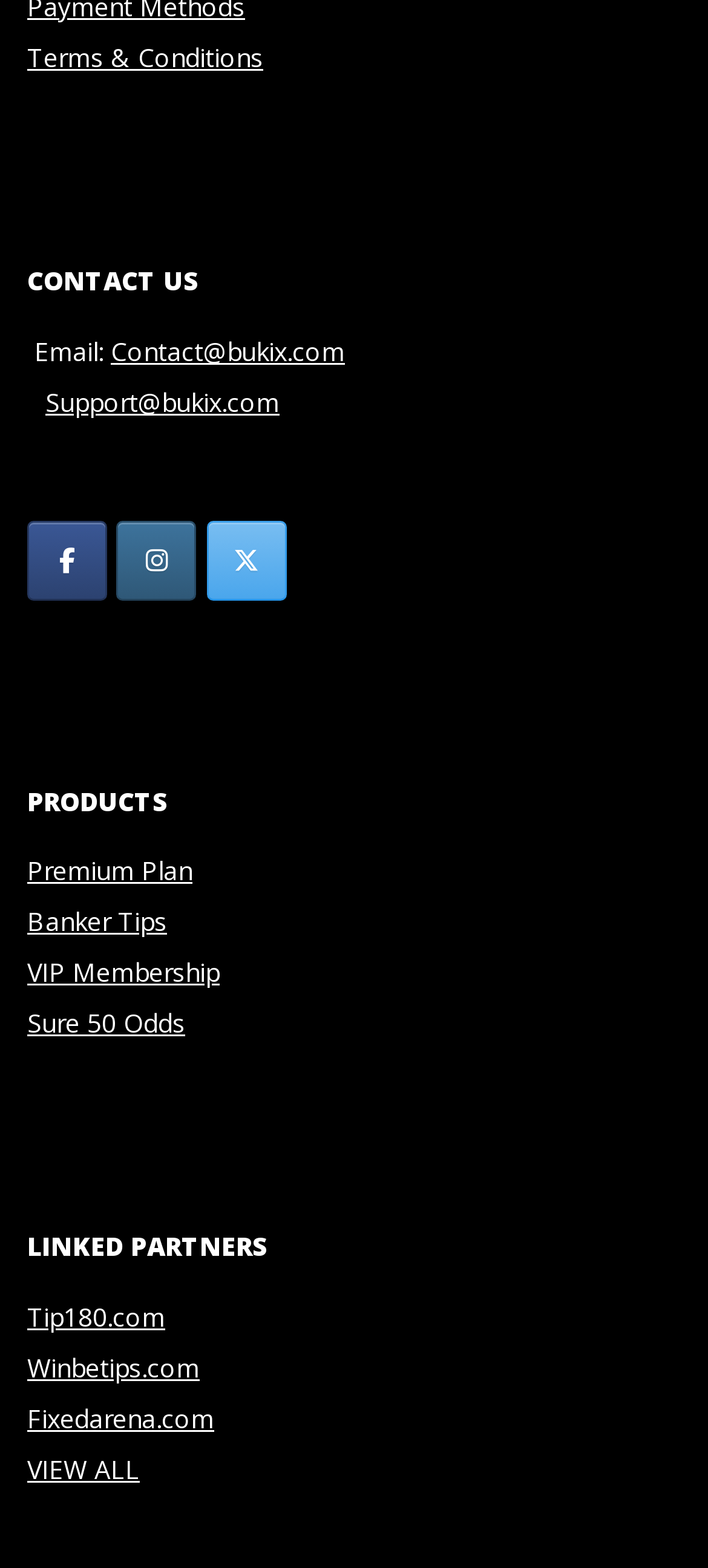Pinpoint the bounding box coordinates of the element to be clicked to execute the instruction: "Contact us via email".

[0.156, 0.213, 0.487, 0.235]